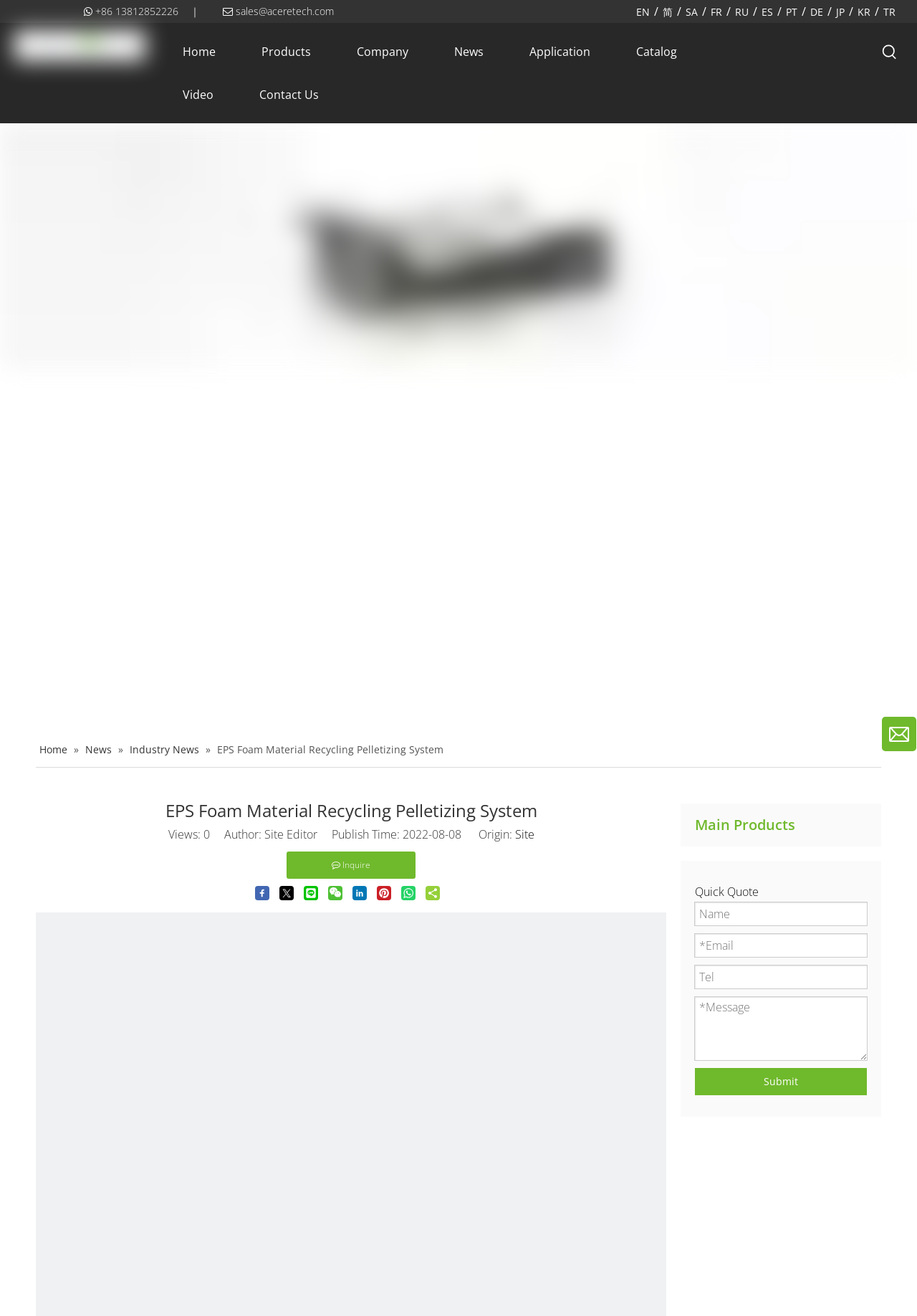Determine the bounding box for the UI element described here: "etech.com".

[0.312, 0.003, 0.364, 0.014]